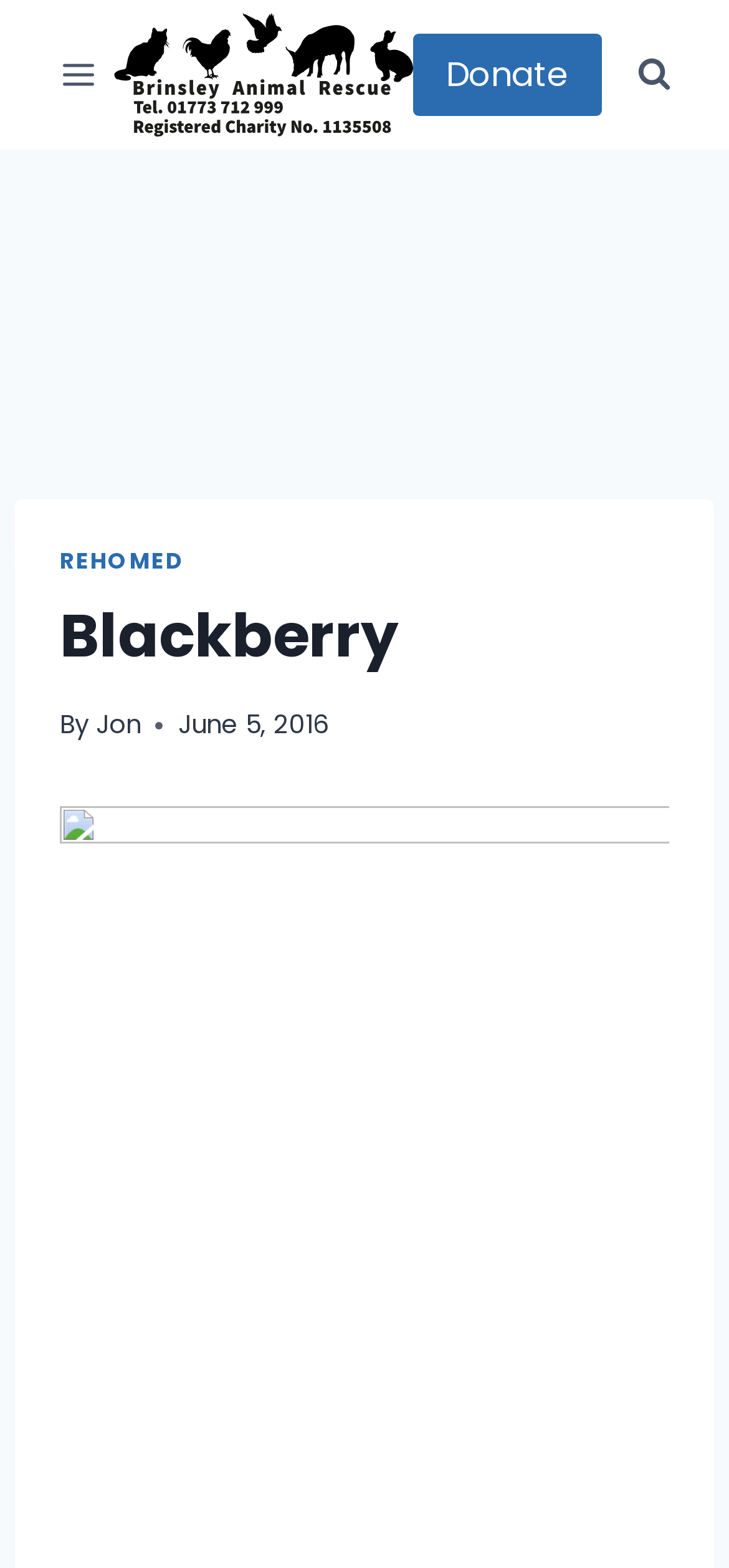What is the current status of the animal?
Refer to the image and answer the question using a single word or phrase.

Rehomed